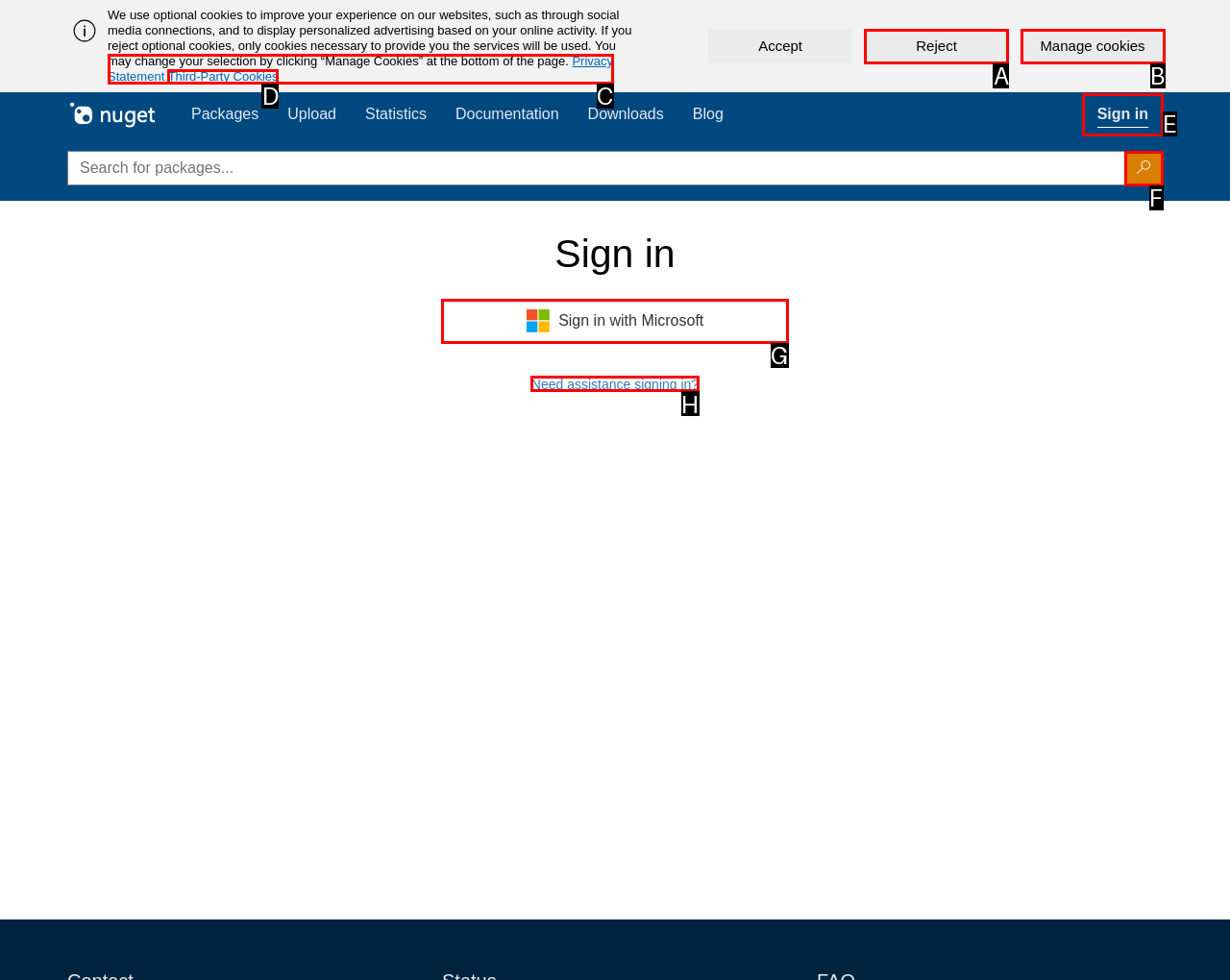Identify the letter of the UI element I need to click to carry out the following instruction: Sign in with Microsoft

G